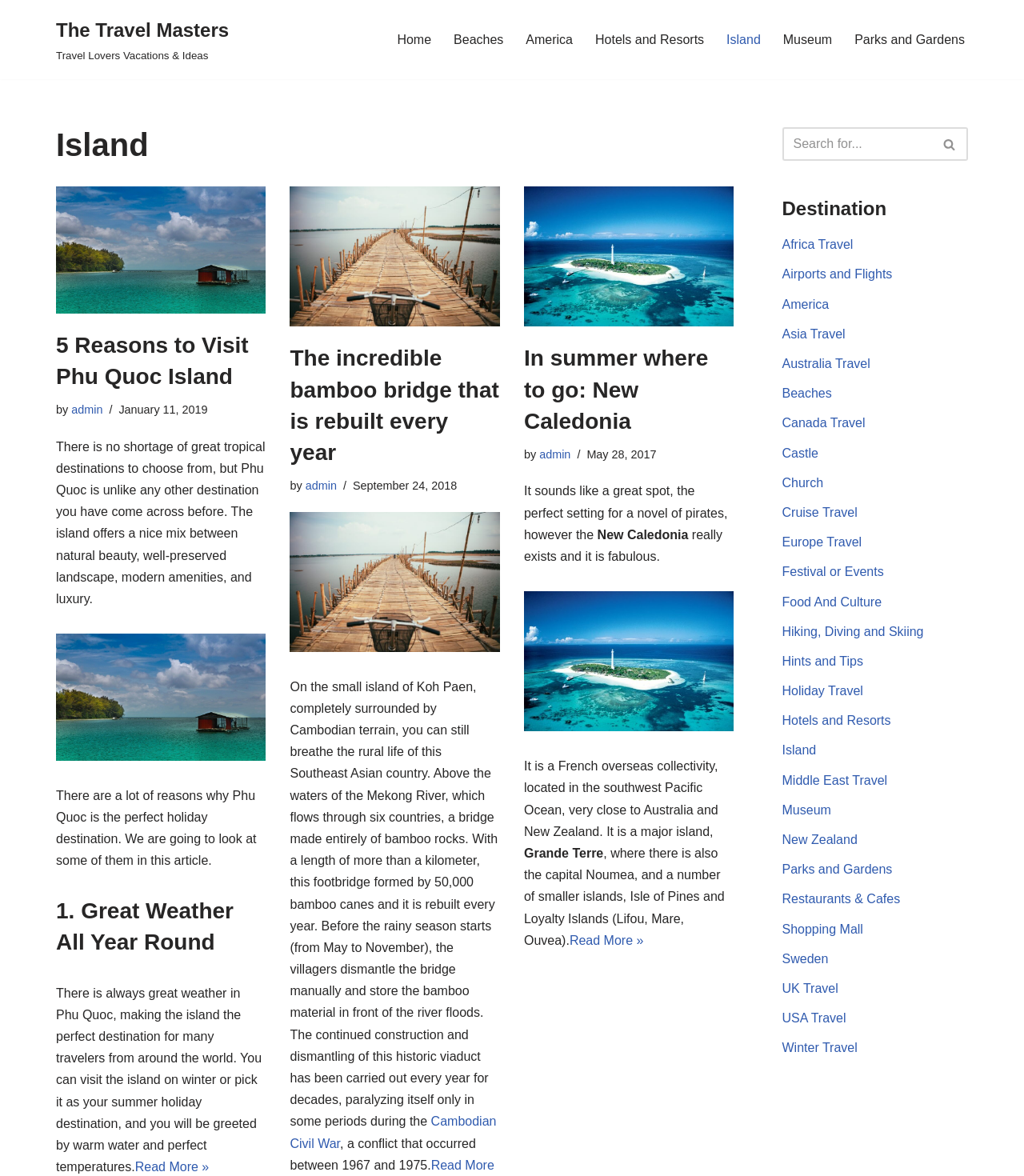Provide a thorough and detailed response to the question by examining the image: 
What is the title of the first article?

I looked at the first article section and found the heading element with the text '5 Reasons to Visit Phu Quoc Island'.